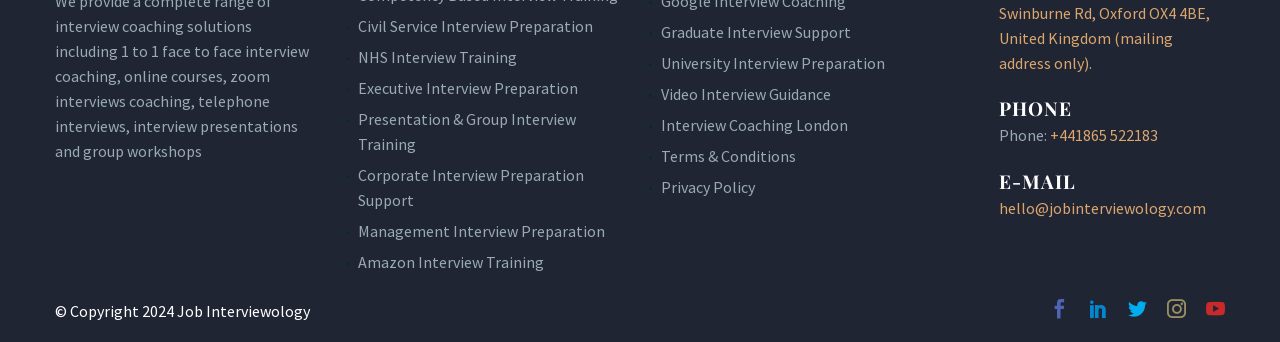Give a one-word or one-phrase response to the question:
What type of interview preparation services are offered?

Various interview preparation services